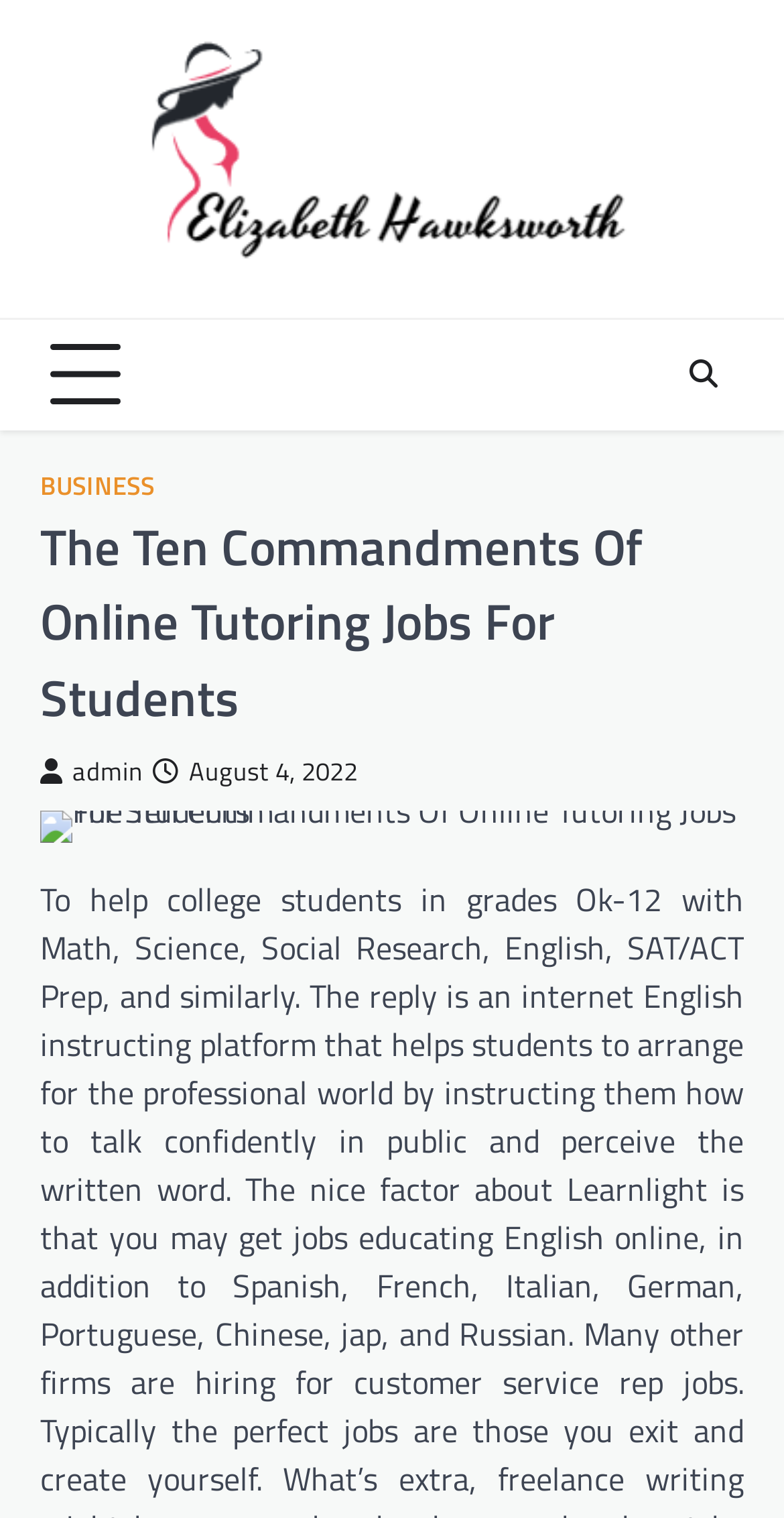What is the author's name?
Please give a detailed and elaborate answer to the question based on the image.

The author's name can be found in the top-left corner of the webpage, where it is written as 'Elizabeth Hawks Worth' next to an image of the author.